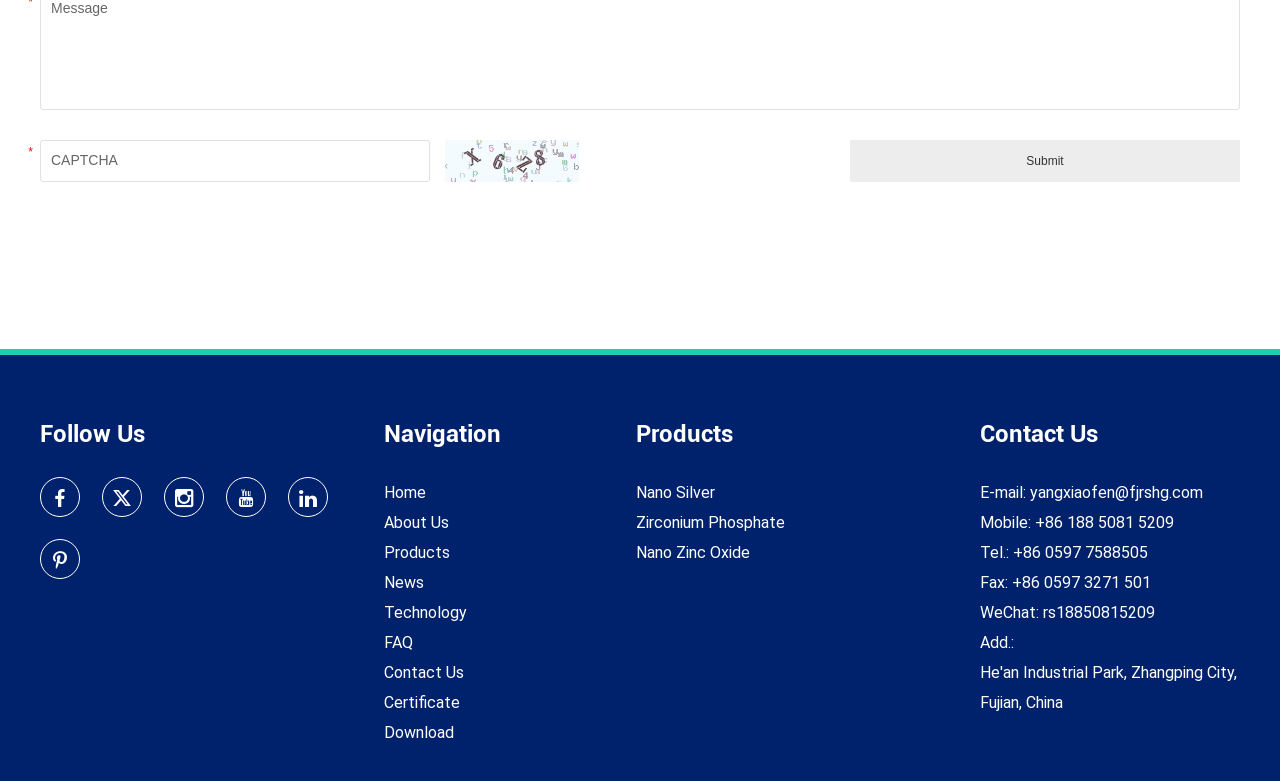Please locate the bounding box coordinates for the element that should be clicked to achieve the following instruction: "Navigate to Home". Ensure the coordinates are given as four float numbers between 0 and 1, i.e., [left, top, right, bottom].

[0.3, 0.61, 0.333, 0.649]